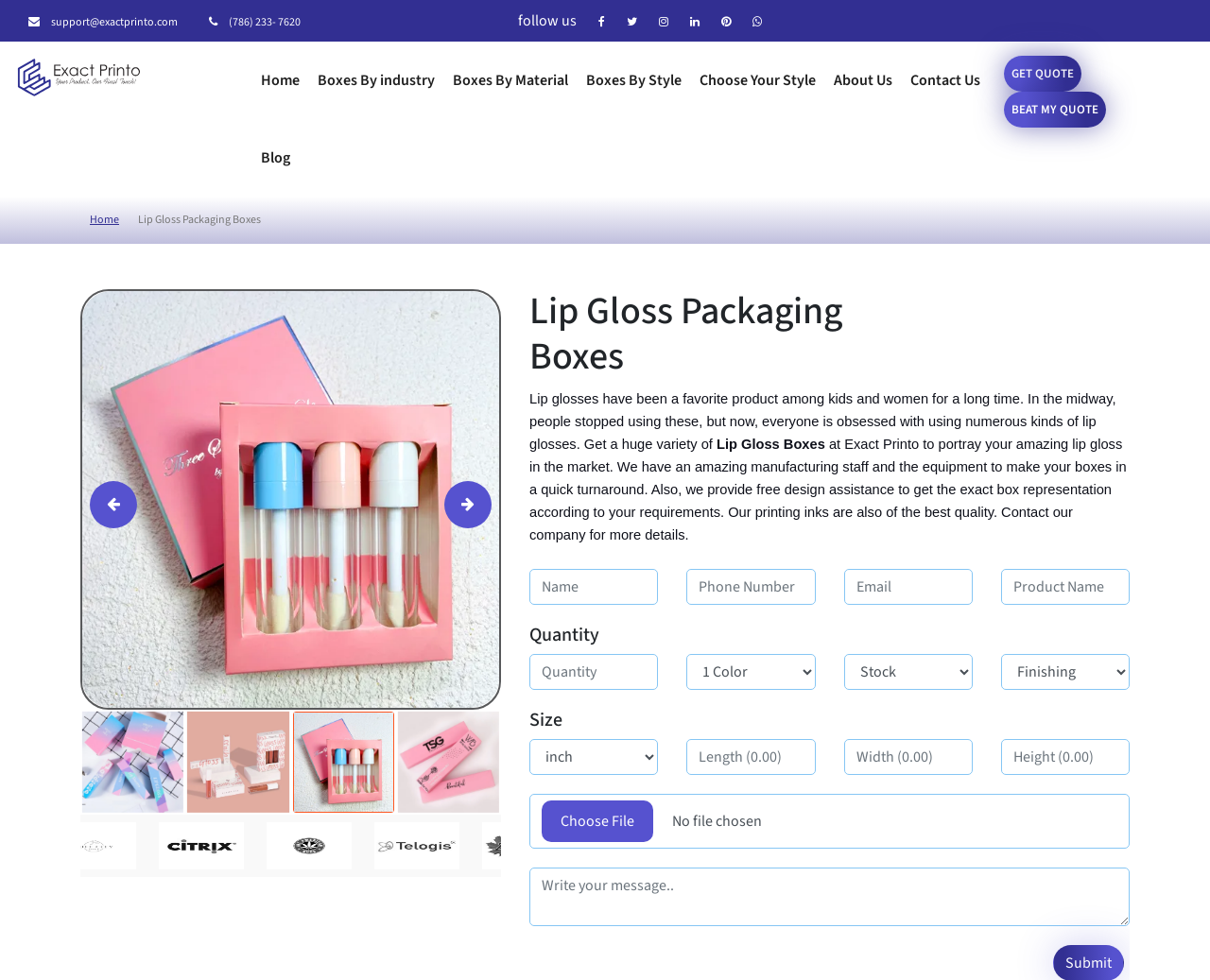Determine the bounding box coordinates of the clickable region to carry out the instruction: "Click the GET QUOTE button".

[0.829, 0.057, 0.894, 0.094]